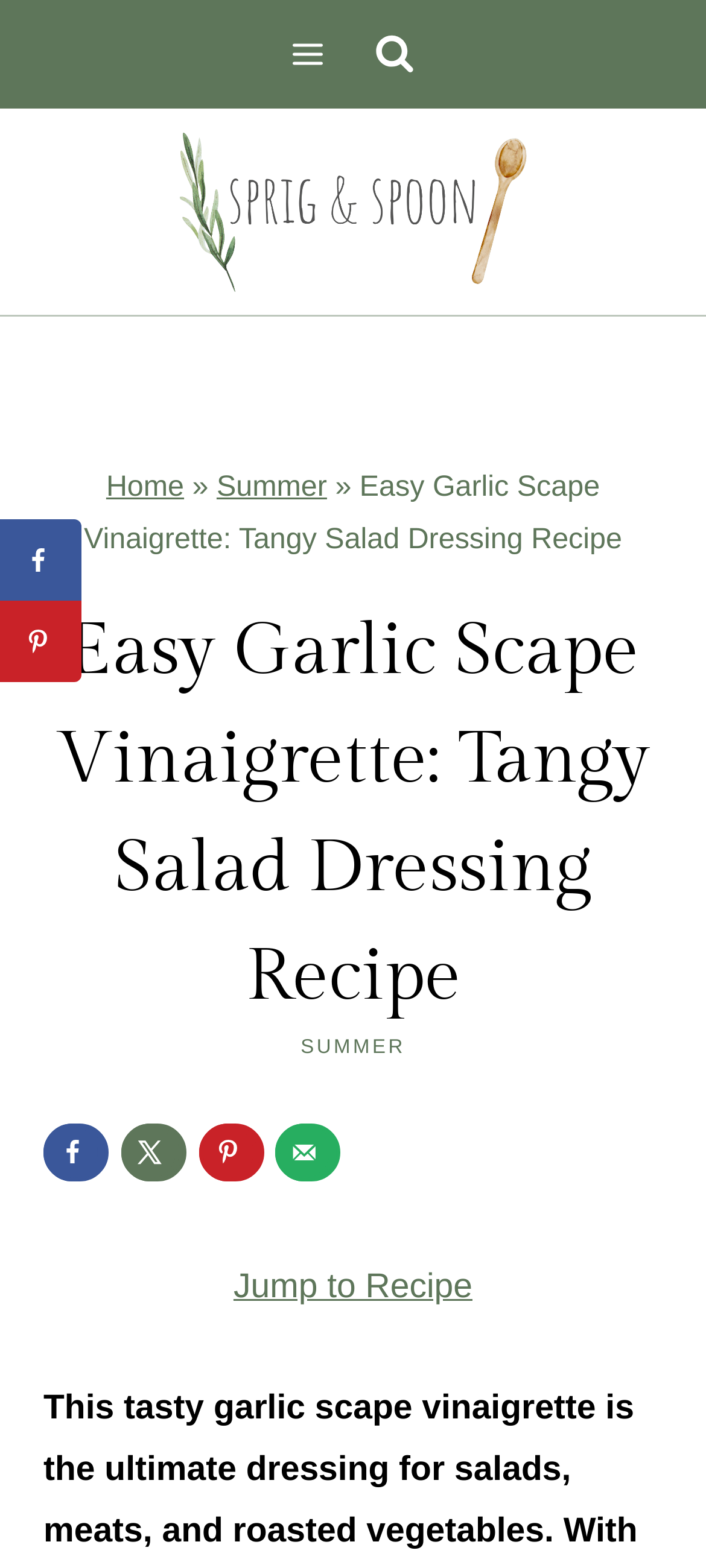Could you find the bounding box coordinates of the clickable area to complete this instruction: "Jump to the recipe"?

[0.331, 0.809, 0.669, 0.833]